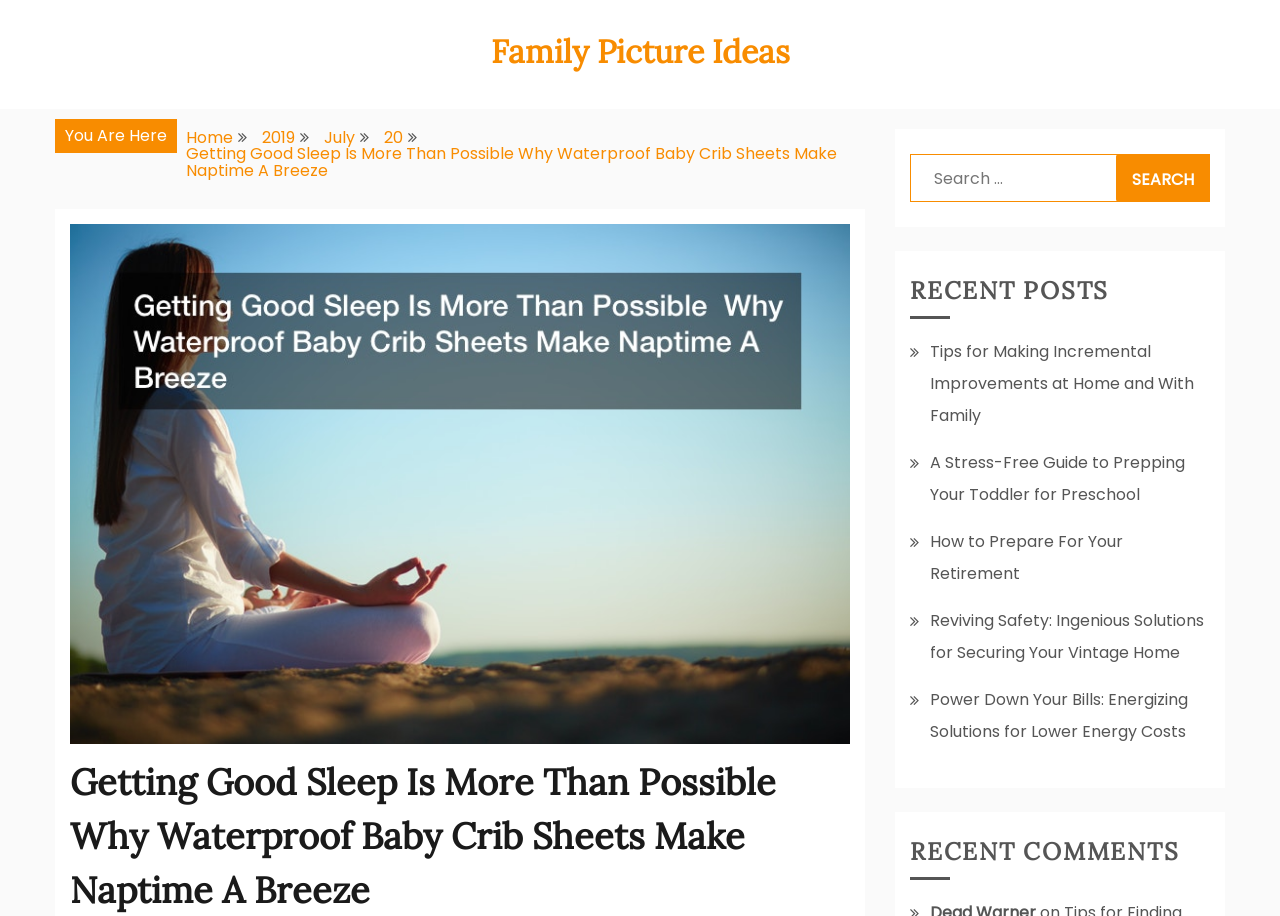How many links are in the breadcrumbs navigation?
Ensure your answer is thorough and detailed.

I counted the number of links in the breadcrumbs navigation section, which are 'Home', '2019', 'July', '20', and 'Getting Good Sleep Is More Than Possible Why Waterproof Baby Crib Sheets Make Naptime A Breeze', totaling 5 links.